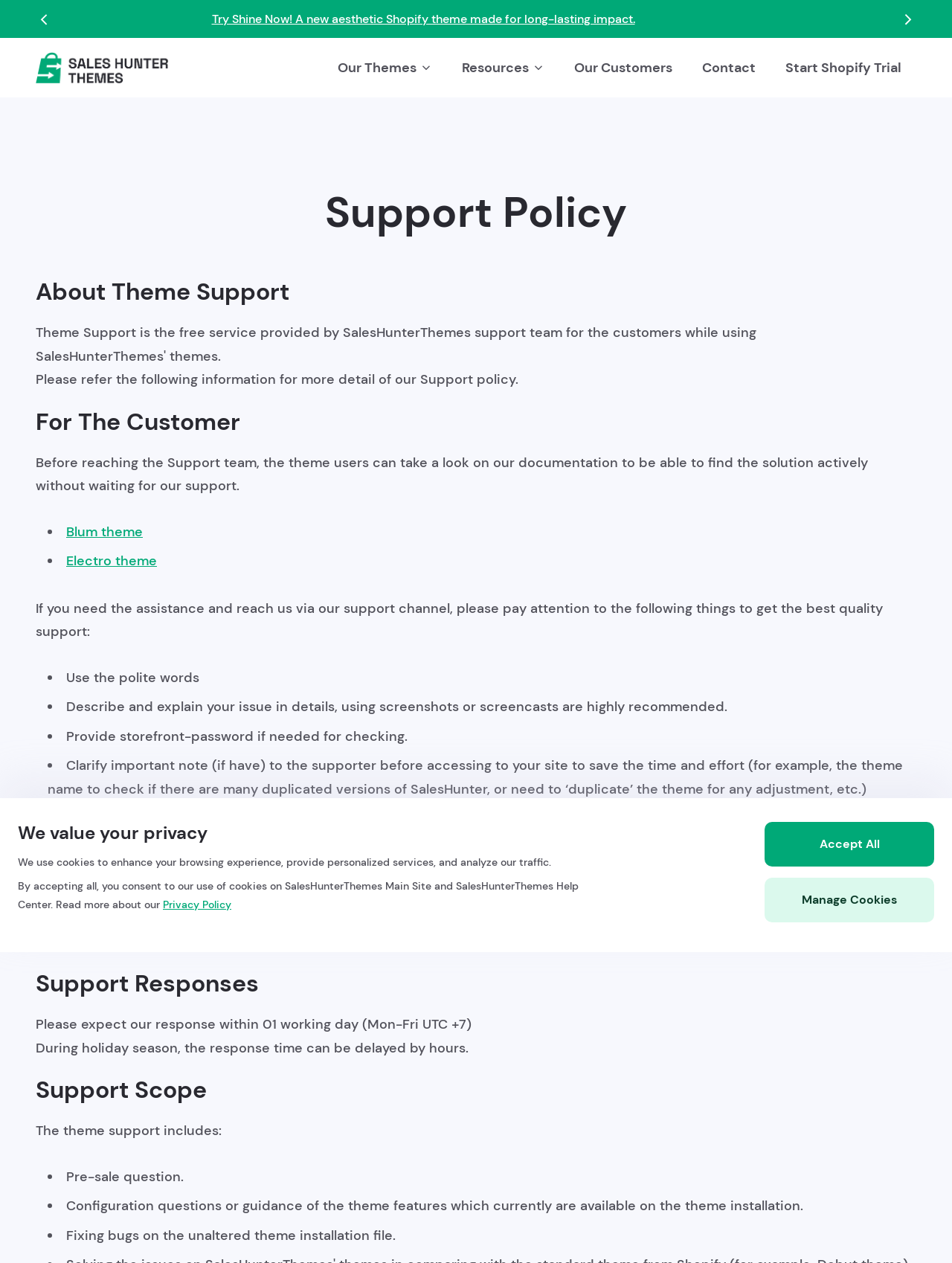What is the email address to contact the support team?
Please answer the question as detailed as possible based on the image.

Based on the webpage, the email address to contact the support team is hi@saleshunterthemes.com, which is mentioned in the section 'Email Support'.